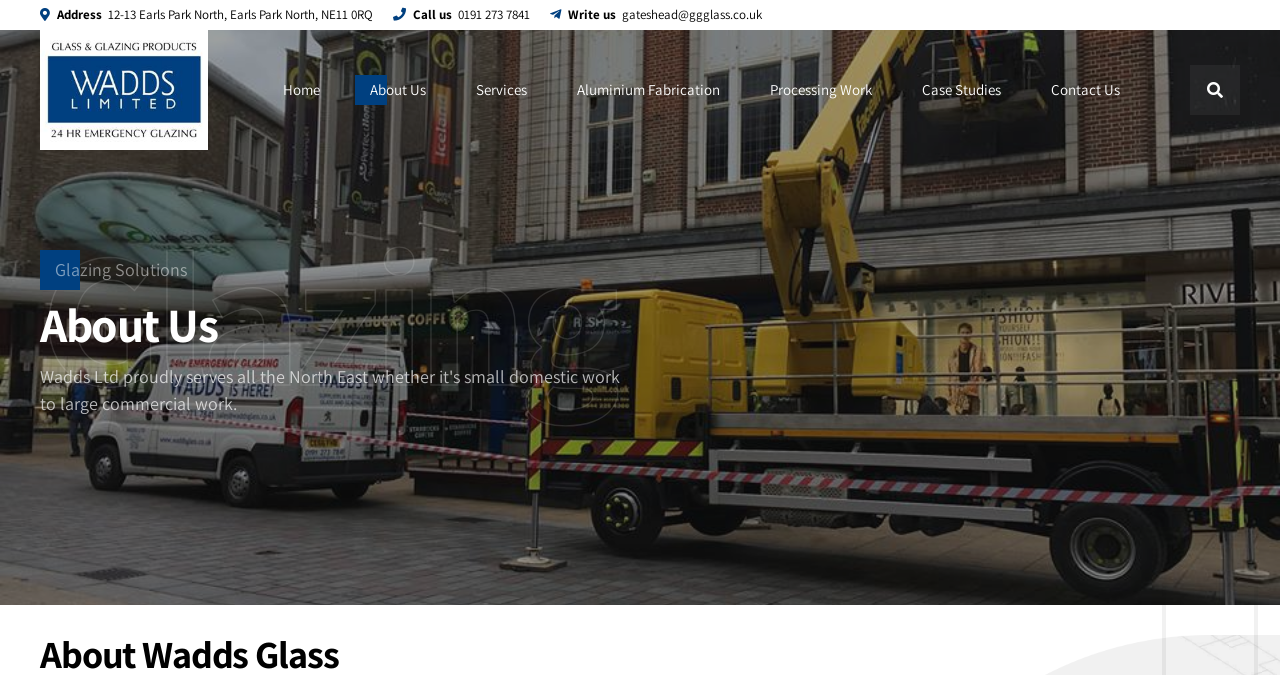Create an elaborate caption that covers all aspects of the webpage.

This webpage is about Wadds Glass, a company that provides commercial glazing solutions. At the top left of the page, there is a logo and a link to the company's homepage. Below the logo, there is a navigation menu with links to various sections of the website, including "Home", "About Us", "Services", and "Contact Us".

On the top right side of the page, there is a section with the company's contact information, including its address, phone number, and email address. This section is divided into three columns, with "Address", "Call us", and "Write us" headers.

Below the navigation menu, there is a large heading that reads "Glazing Solutions About Us Glazing". This is followed by a section with a heading "About Wadds Glass", which likely contains information about the company's history, mission, and values.

On the right side of the page, there is a vertical menu with links to more specific services offered by the company, including "Windows & Doors", "Commercial Projects", "Site Survey & Delivery", and "24/7 Emergency Glazing & Secure".